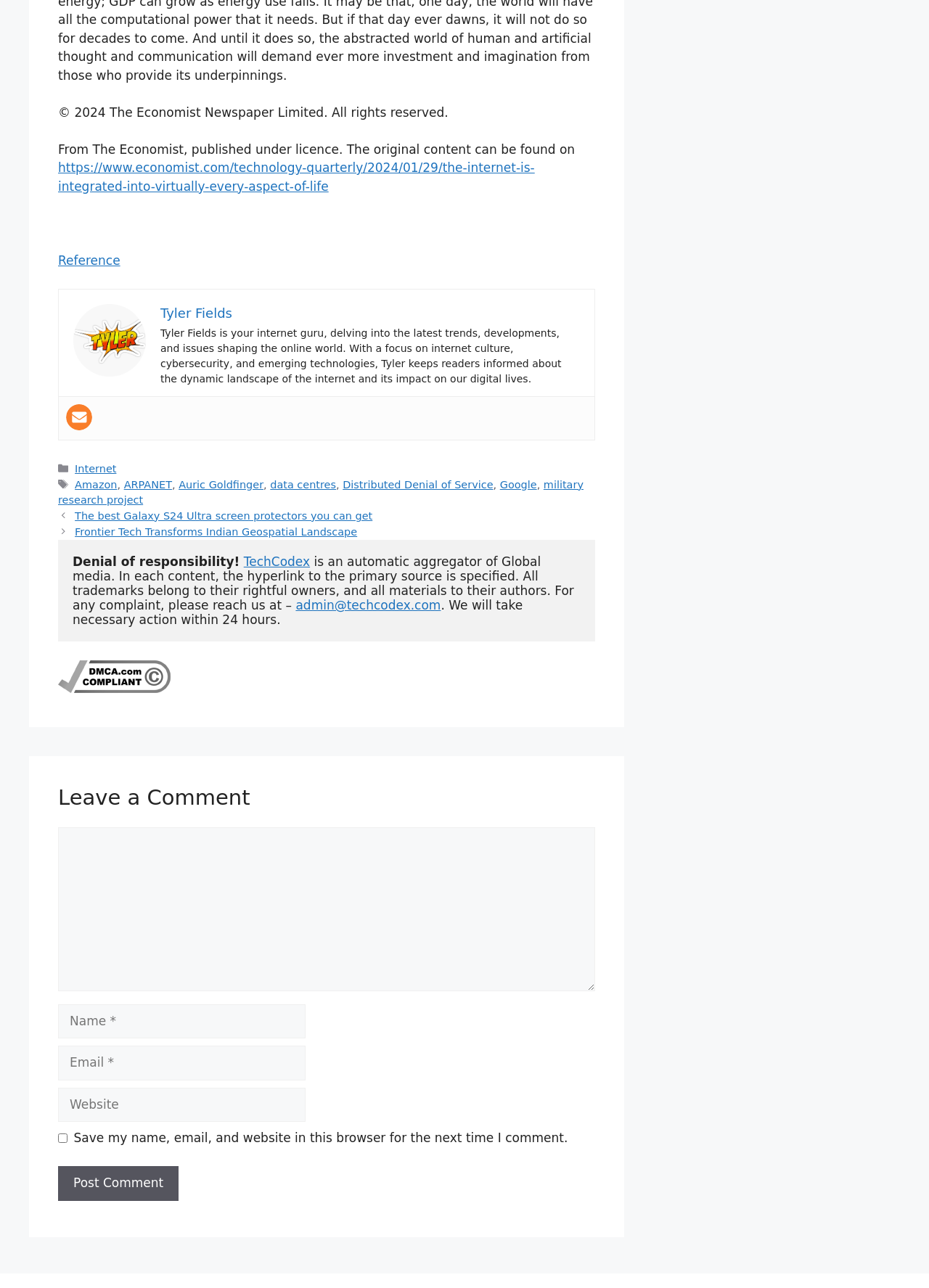Please mark the clickable region by giving the bounding box coordinates needed to complete this instruction: "Enter your name".

[0.062, 0.779, 0.329, 0.806]